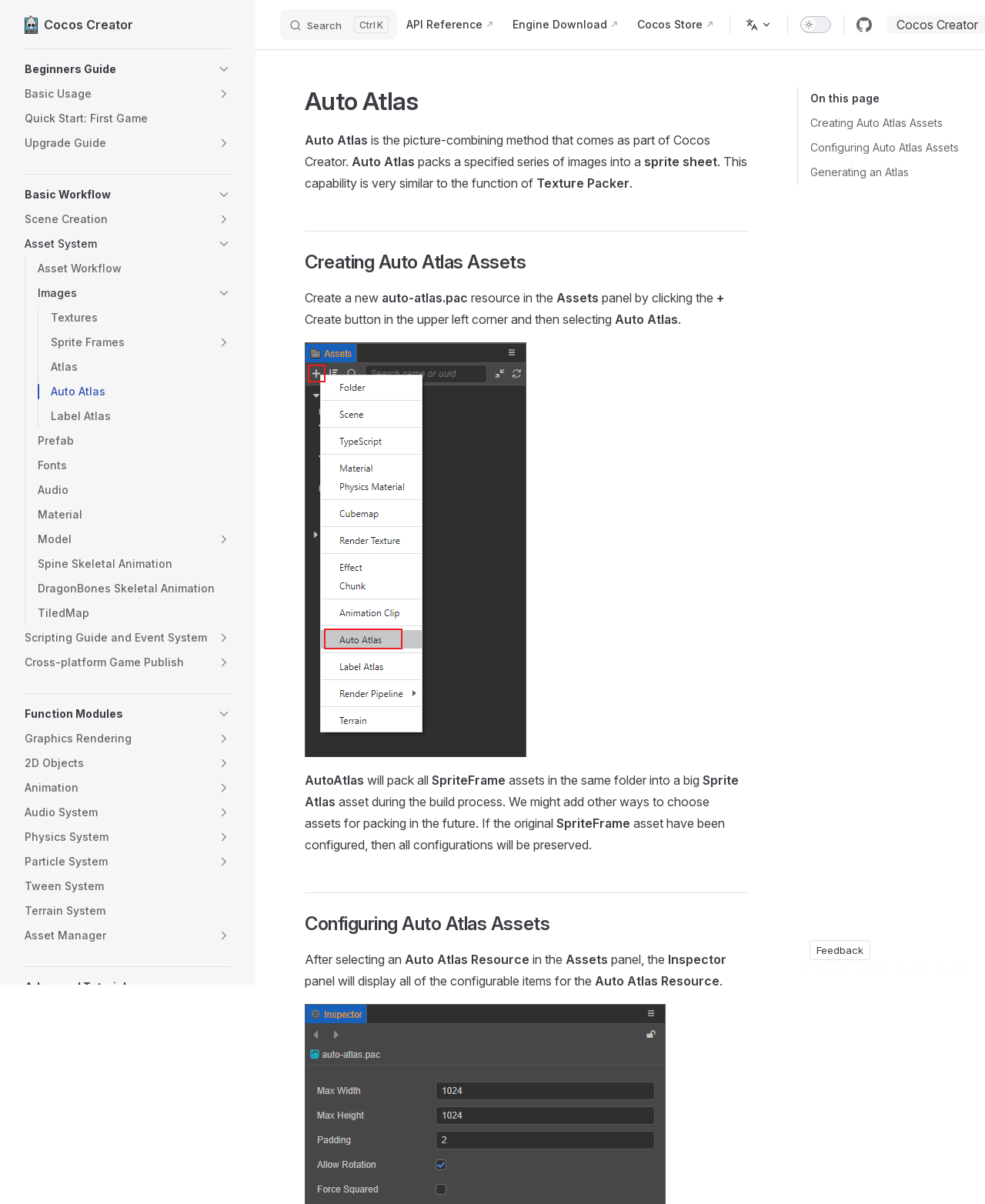Please answer the following question using a single word or phrase: 
What is the purpose of the 'Search' button?

To search for documentation